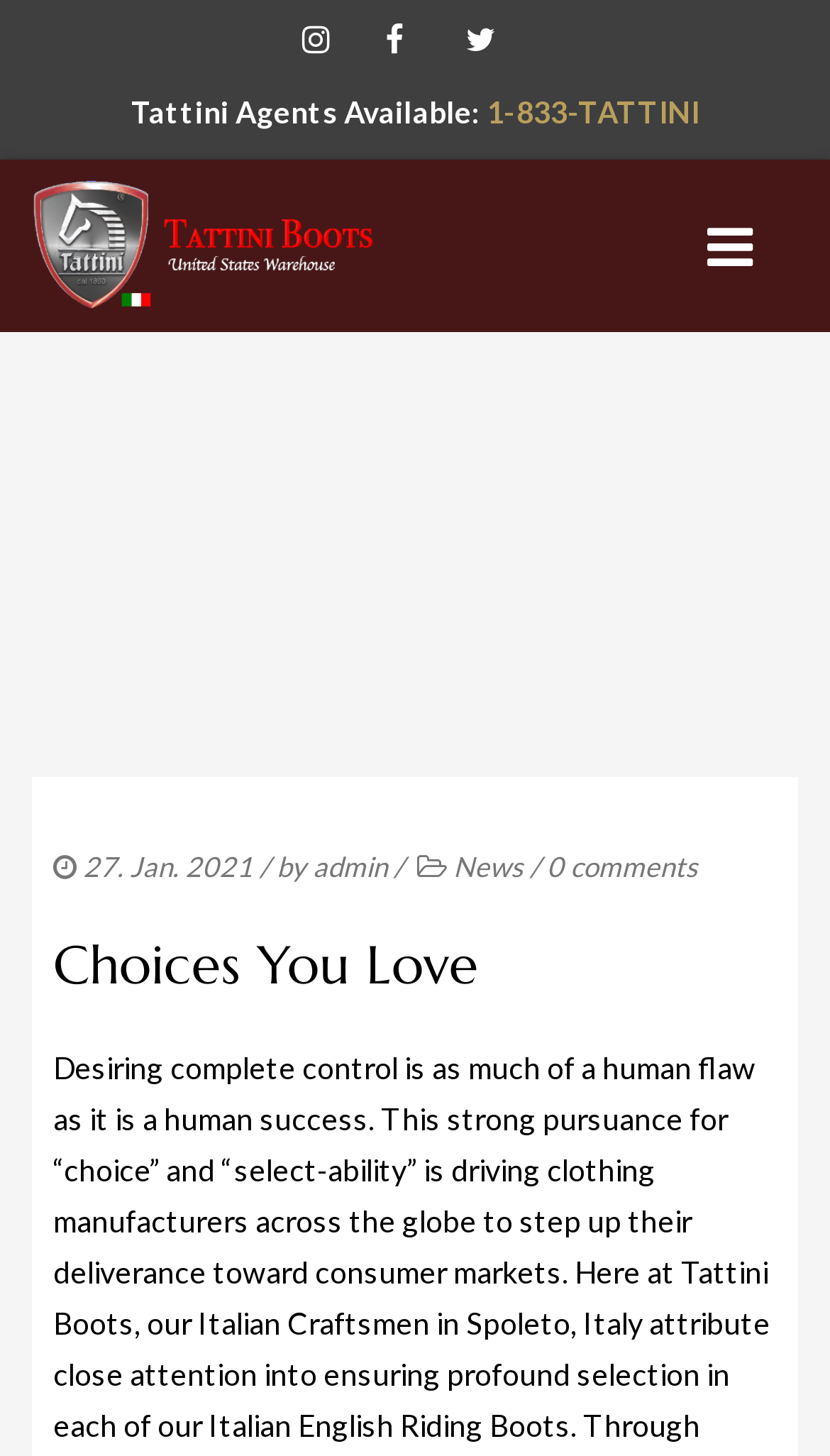Identify the bounding box coordinates of the area you need to click to perform the following instruction: "View Facebook page".

None